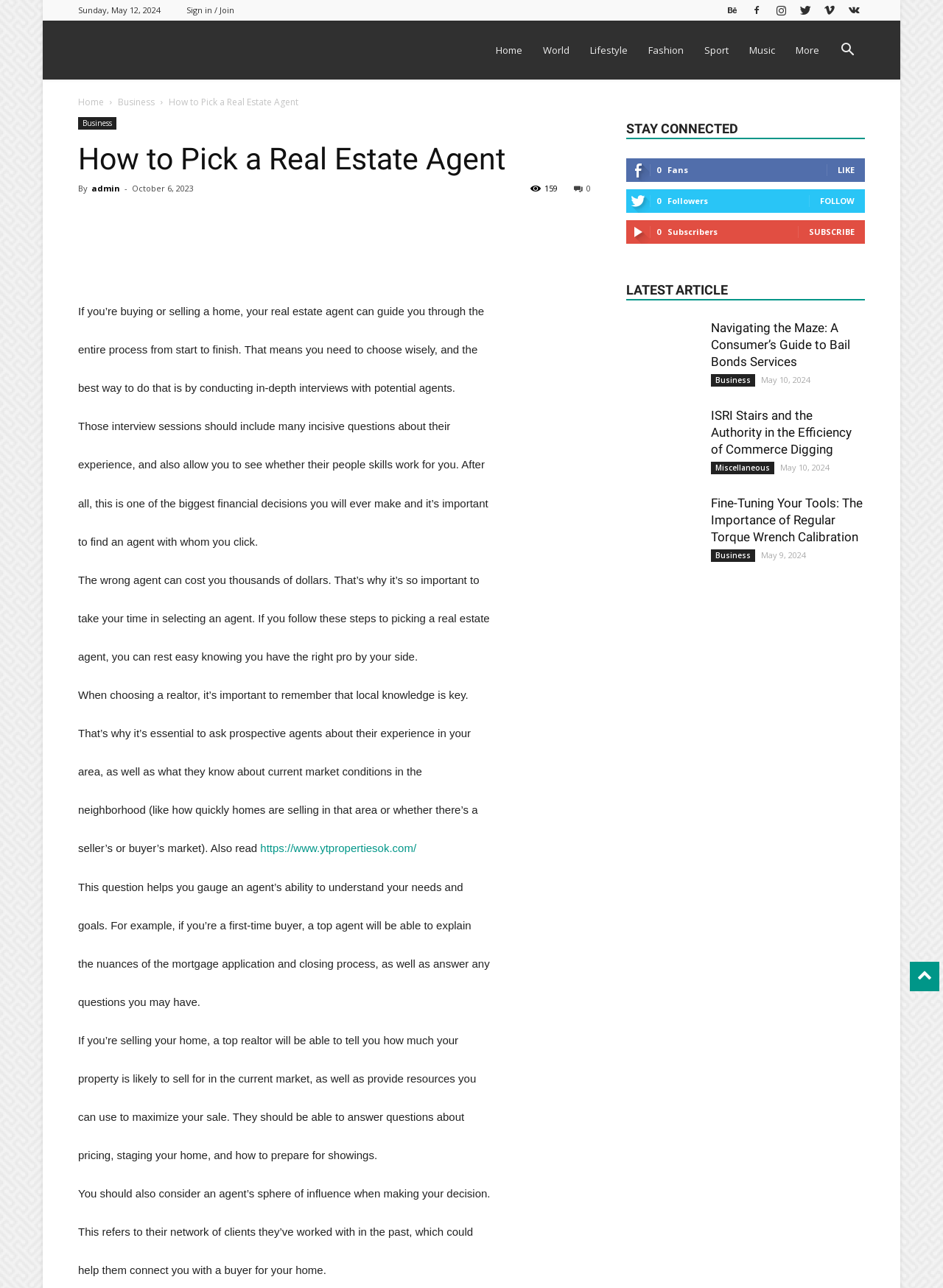How many social media links are there?
With the help of the image, please provide a detailed response to the question.

I counted the social media links in the 'STAY CONNECTED' section, which are 'LIKE', 'FOLLOW', and 'SUBSCRIBE', so there are 3 social media links.